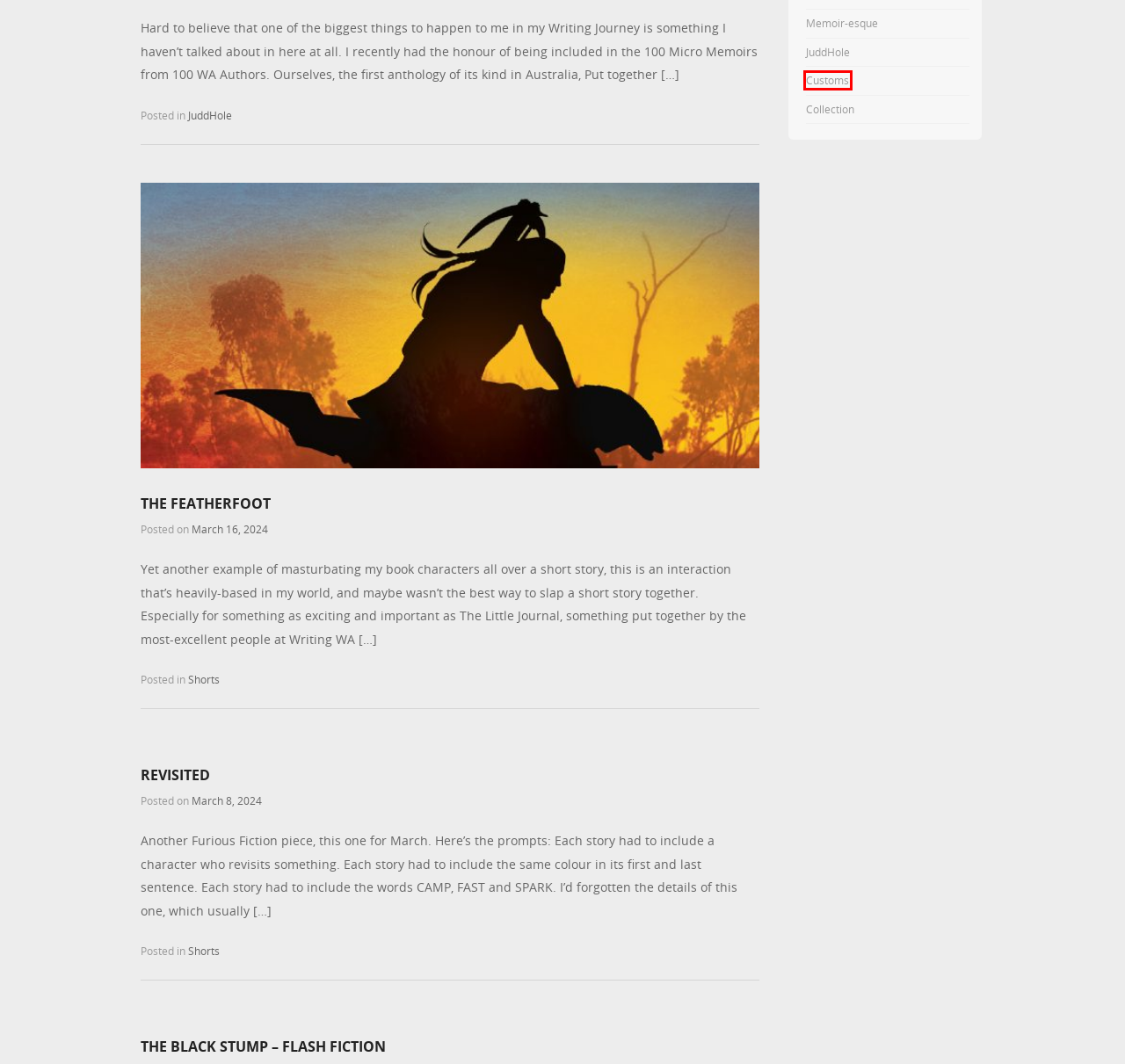Review the webpage screenshot and focus on the UI element within the red bounding box. Select the best-matching webpage description for the new webpage that follows after clicking the highlighted element. Here are the candidates:
A. Cibus Potentia – Judd Exley
B. All Posts – Page 2 – Judd Exley
C. Collection – Judd Exley
D. Customs – Judd Exley
E. Shorts – Judd Exley
F. The Number Nine – Judd Exley
G. Memoir-esque – Judd Exley
H. JuddHole – Judd Exley

D